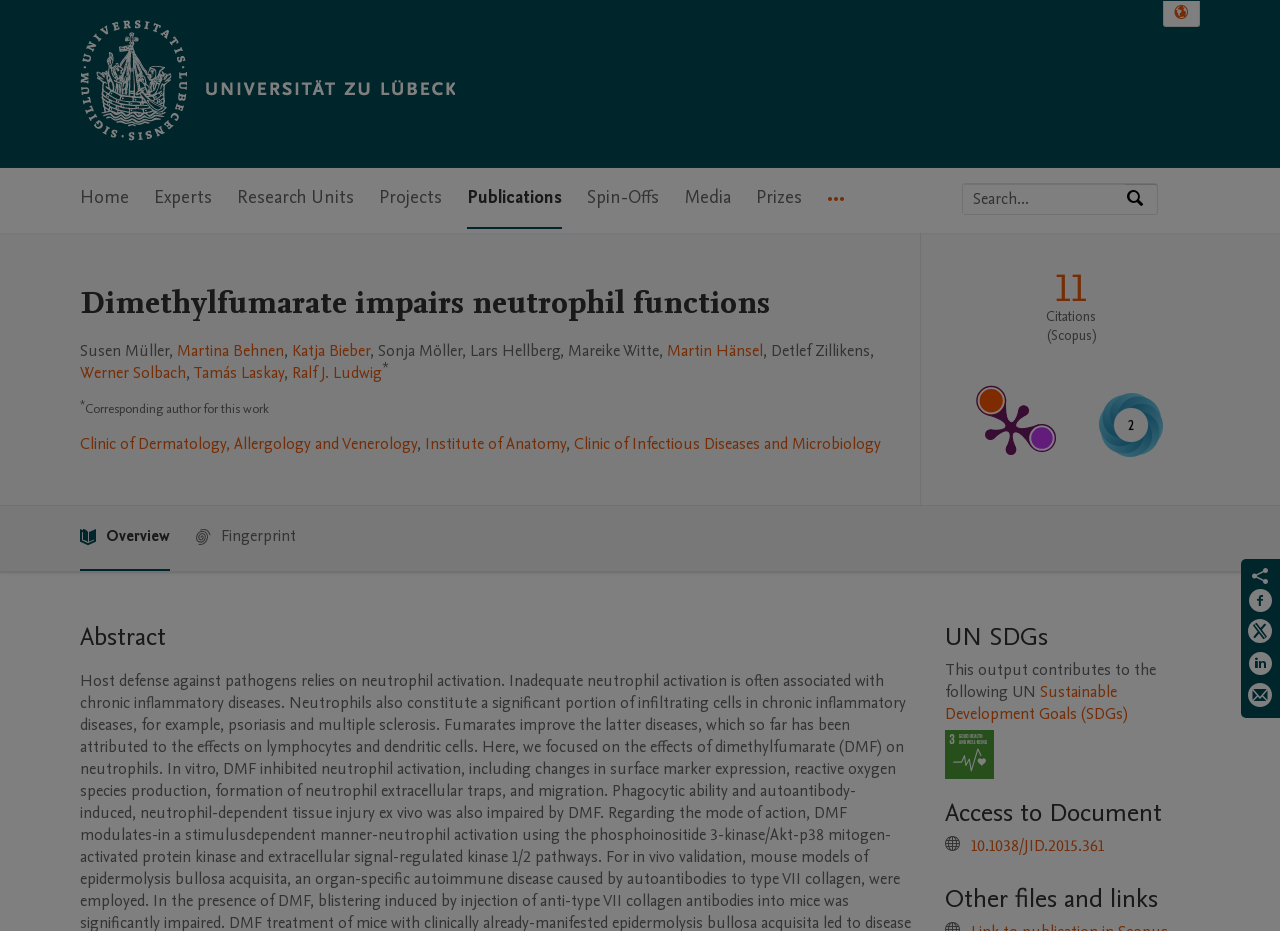Identify the bounding box coordinates of the specific part of the webpage to click to complete this instruction: "Select language".

[0.909, 0.001, 0.937, 0.028]